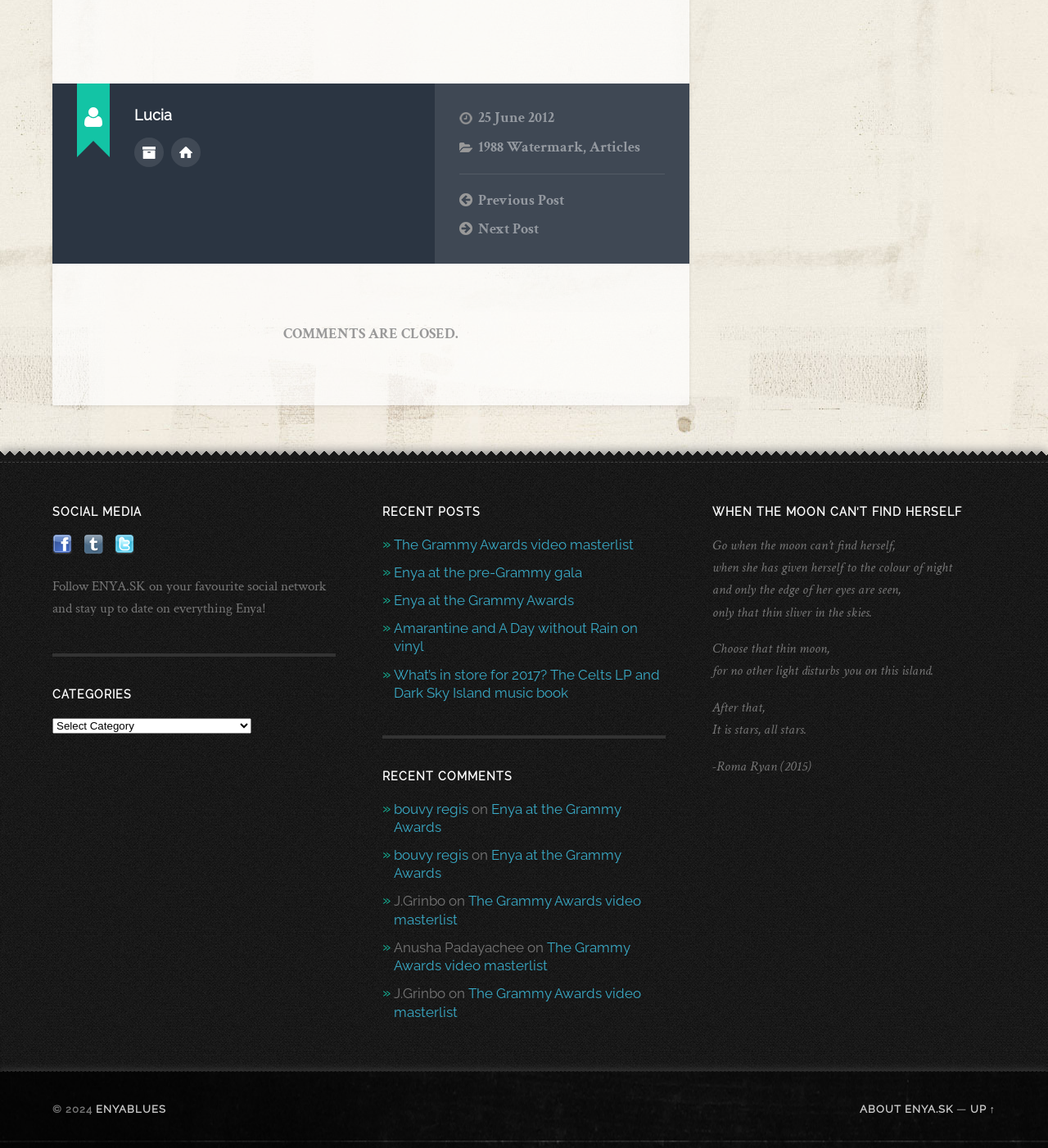Based on the visual content of the image, answer the question thoroughly: What social media platforms are listed?

The social media platforms are listed under the 'SOCIAL MEDIA' heading, with links to Facebook, Tumblr, and Twitter, each accompanied by an image.